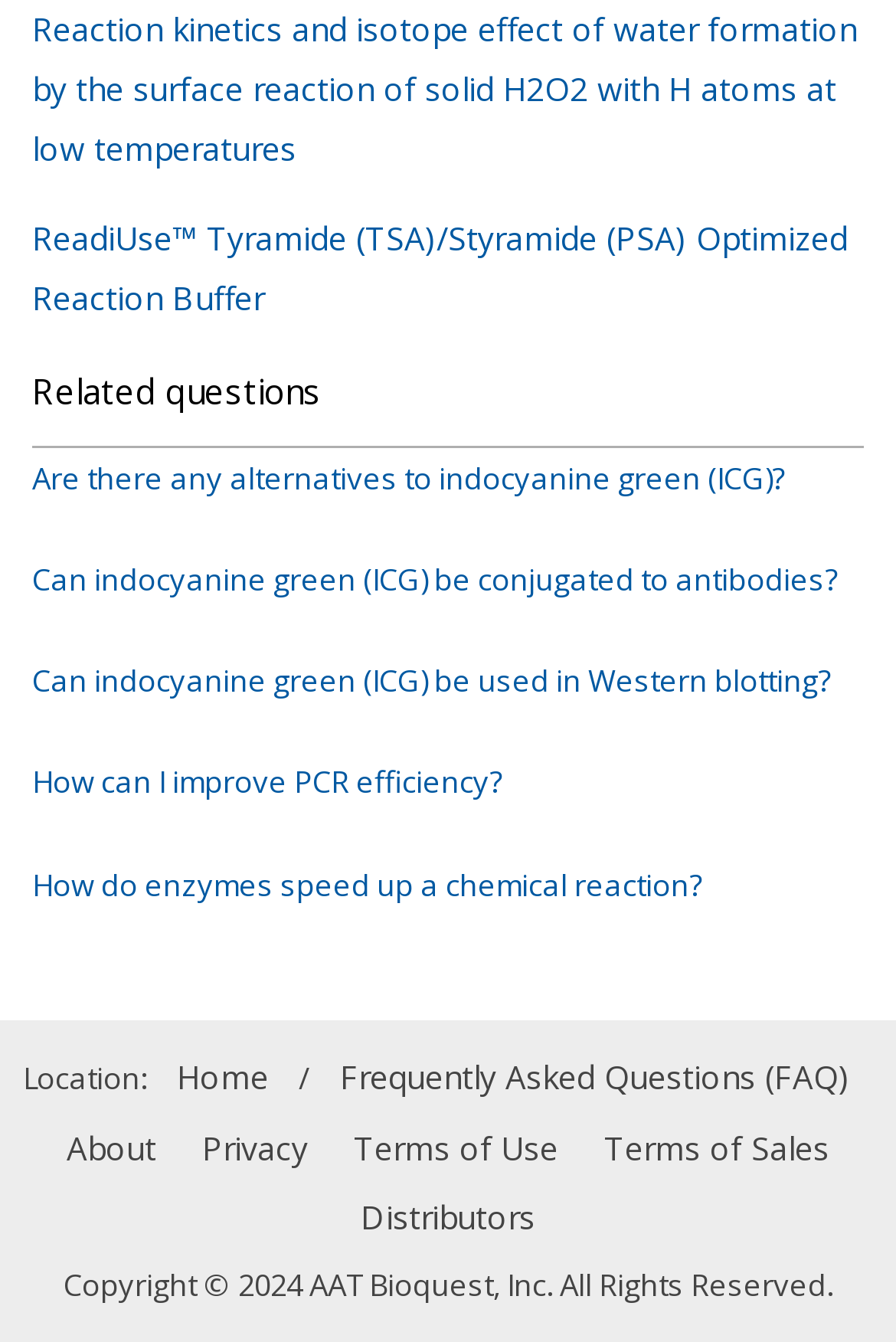What is the company name?
Look at the image and answer the question with a single word or phrase.

AAT Bioquest, Inc.